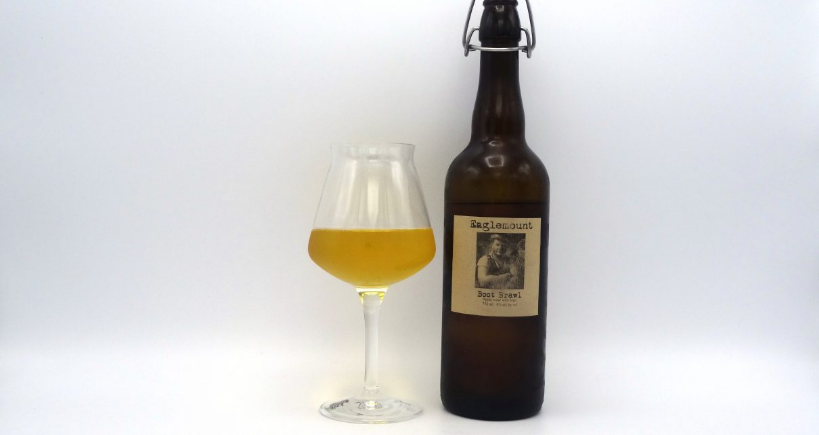Describe all the important aspects and features visible in the image.

The image features a bottle of Eaglemount Boot Brawl cider, characterized by its distinctive label showcasing an illustration of a figure and the product name. The bottle is made of brown glass, which helps preserve the cider's quality. Next to the bottle is a tulip-shaped glass filled with the cider, displaying a golden hue that indicates freshness and clarity. The background is bright and neutral, emphasizing the bottle and glass, making them the focal points of the composition. This image accompanies a review of the cider, highlighting its unique flavors and characteristics.